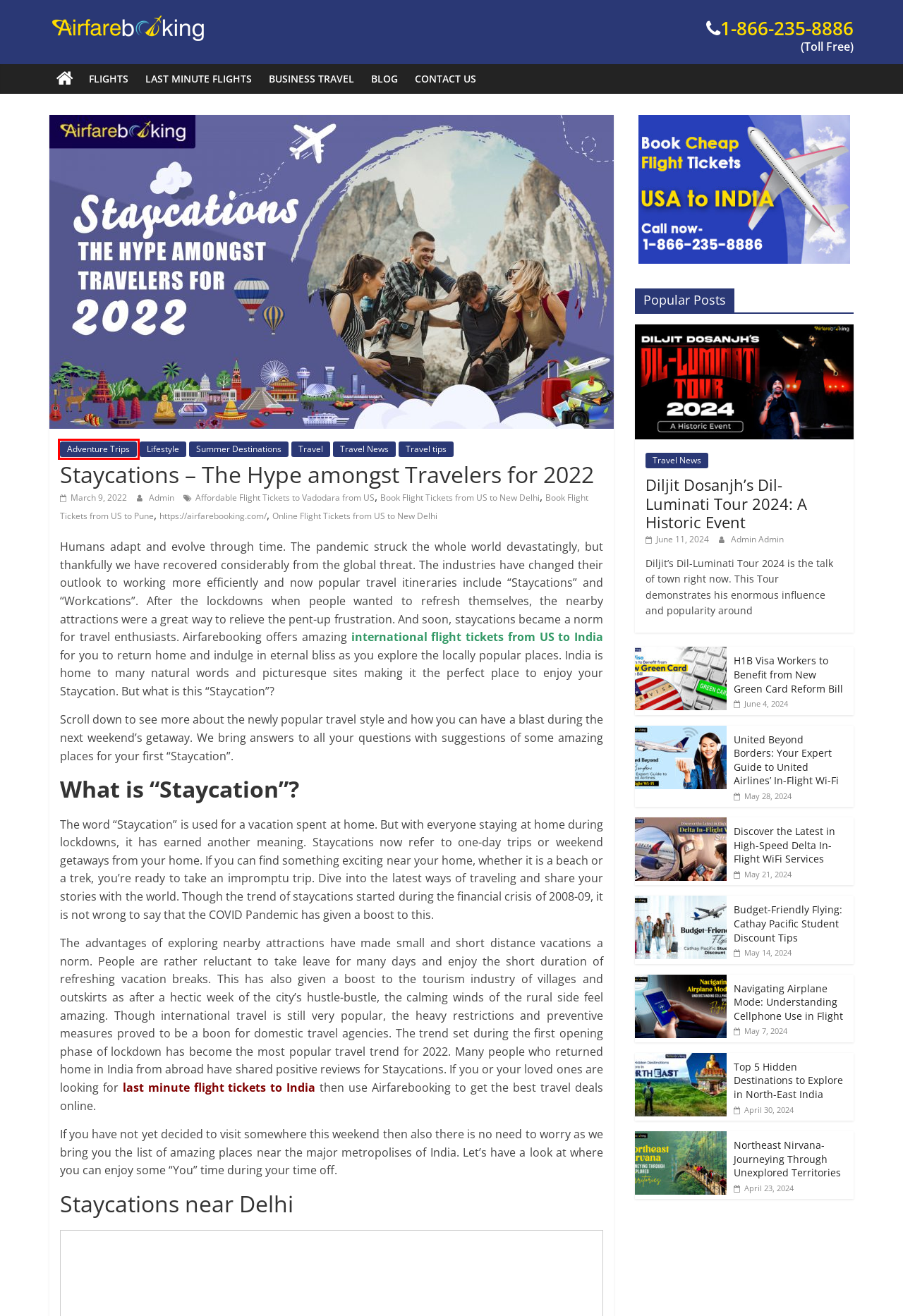You are looking at a screenshot of a webpage with a red bounding box around an element. Determine the best matching webpage description for the new webpage resulting from clicking the element in the red bounding box. Here are the descriptions:
A. Last Minute Flights - Airfarebooking.com
B. Summer Destinations Archives - AirfareBooking
C. Adventure Trips Archives - AirfareBooking
D. Book Flight Tickets from US to Pune Archives - AirfareBooking
E. Travel Archives - AirfareBooking
F. Book Online Affordable International Flight Tickets from Us to India
G. Book Flight Tickets from US to New Delhi Archives - AirfareBooking
H. Contact Us - Airfarebooking.com

C